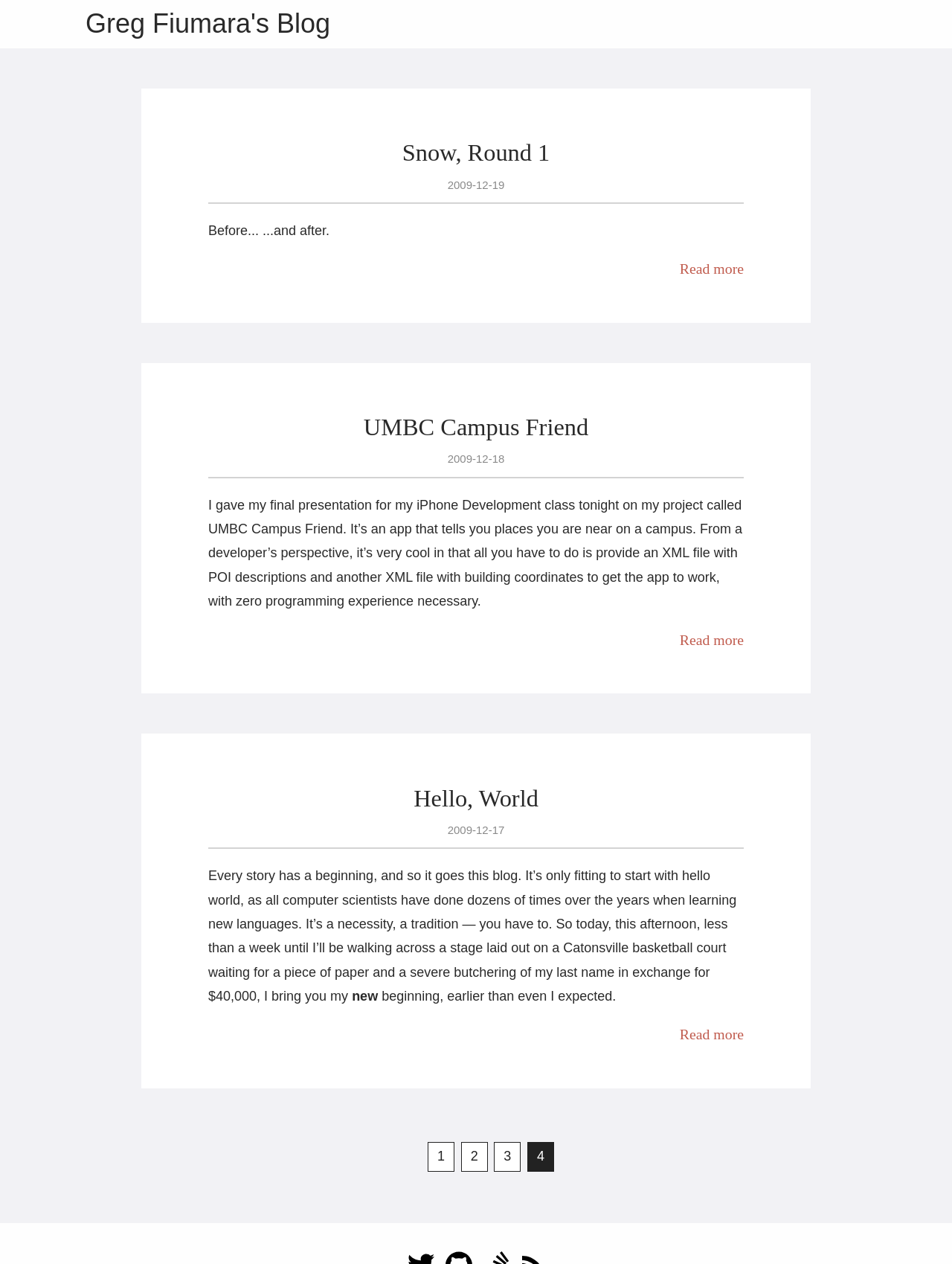What is the purpose of the UMBC Campus Friend app?
Answer with a single word or short phrase according to what you see in the image.

To tell you places you are near on a campus